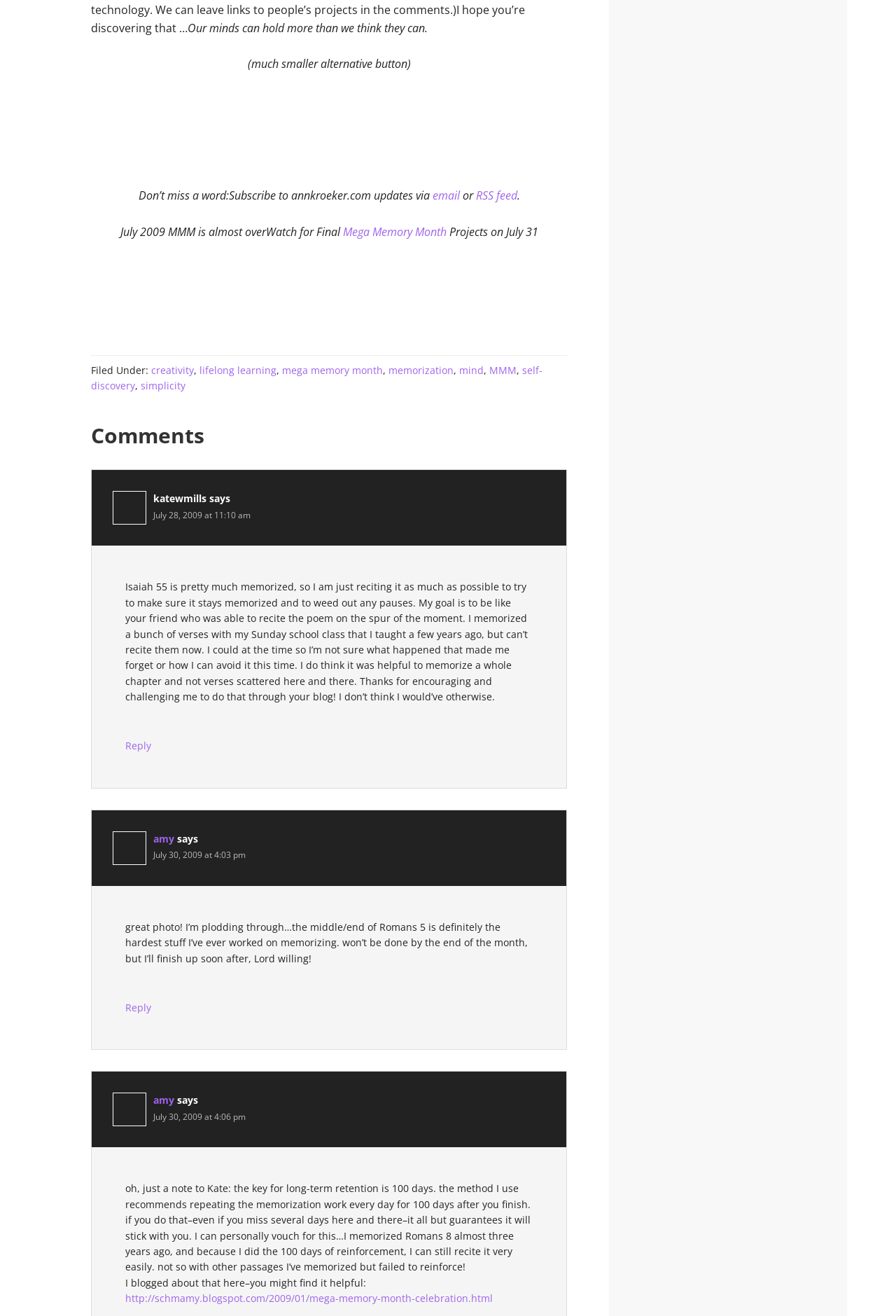Identify the bounding box coordinates of the clickable region to carry out the given instruction: "Subscribe to annkroeker.com updates via email".

[0.482, 0.143, 0.516, 0.154]